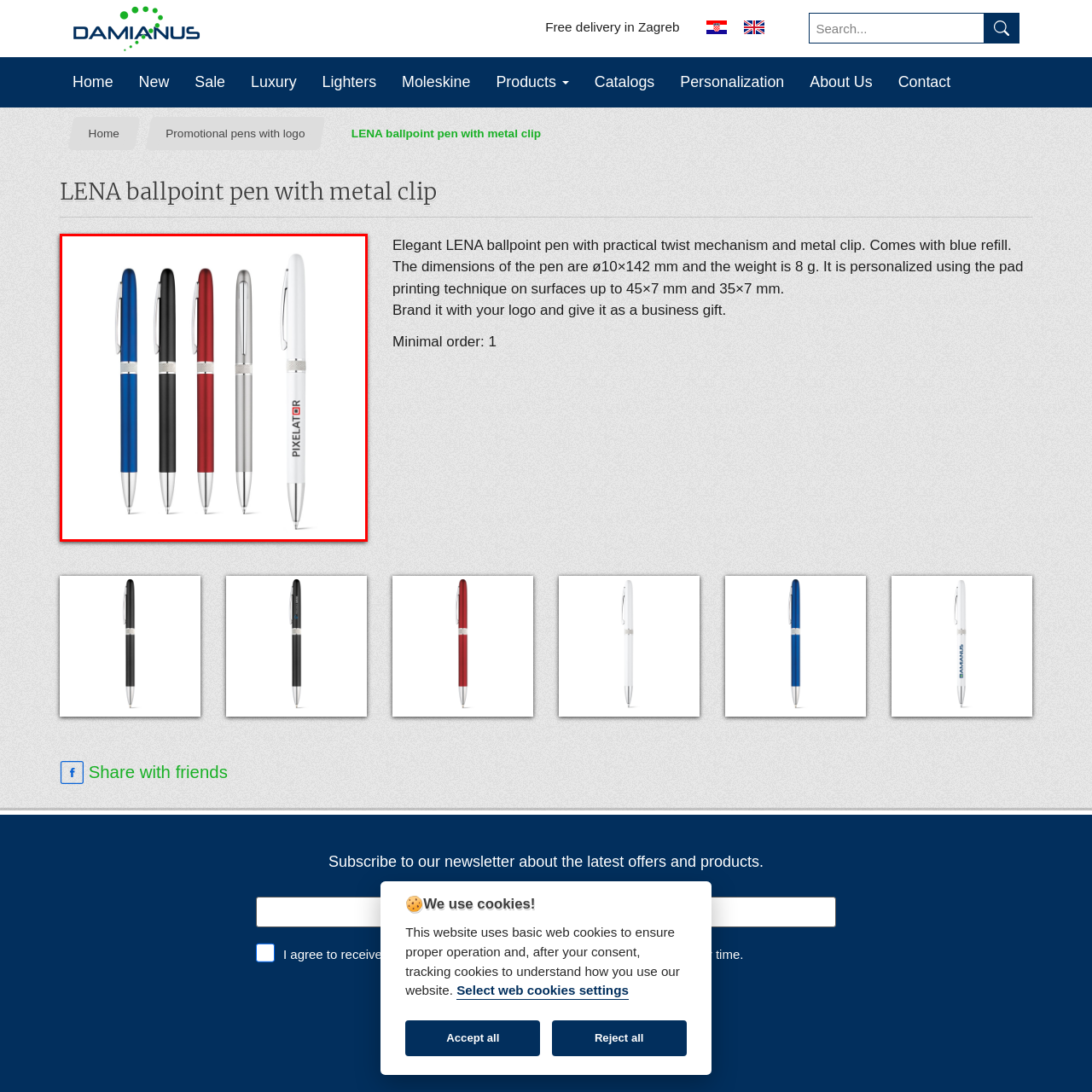What is the mechanism used to operate the LENA ballpoint pens?
Direct your attention to the image marked by the red bounding box and answer the question with a single word or phrase.

Twist mechanism